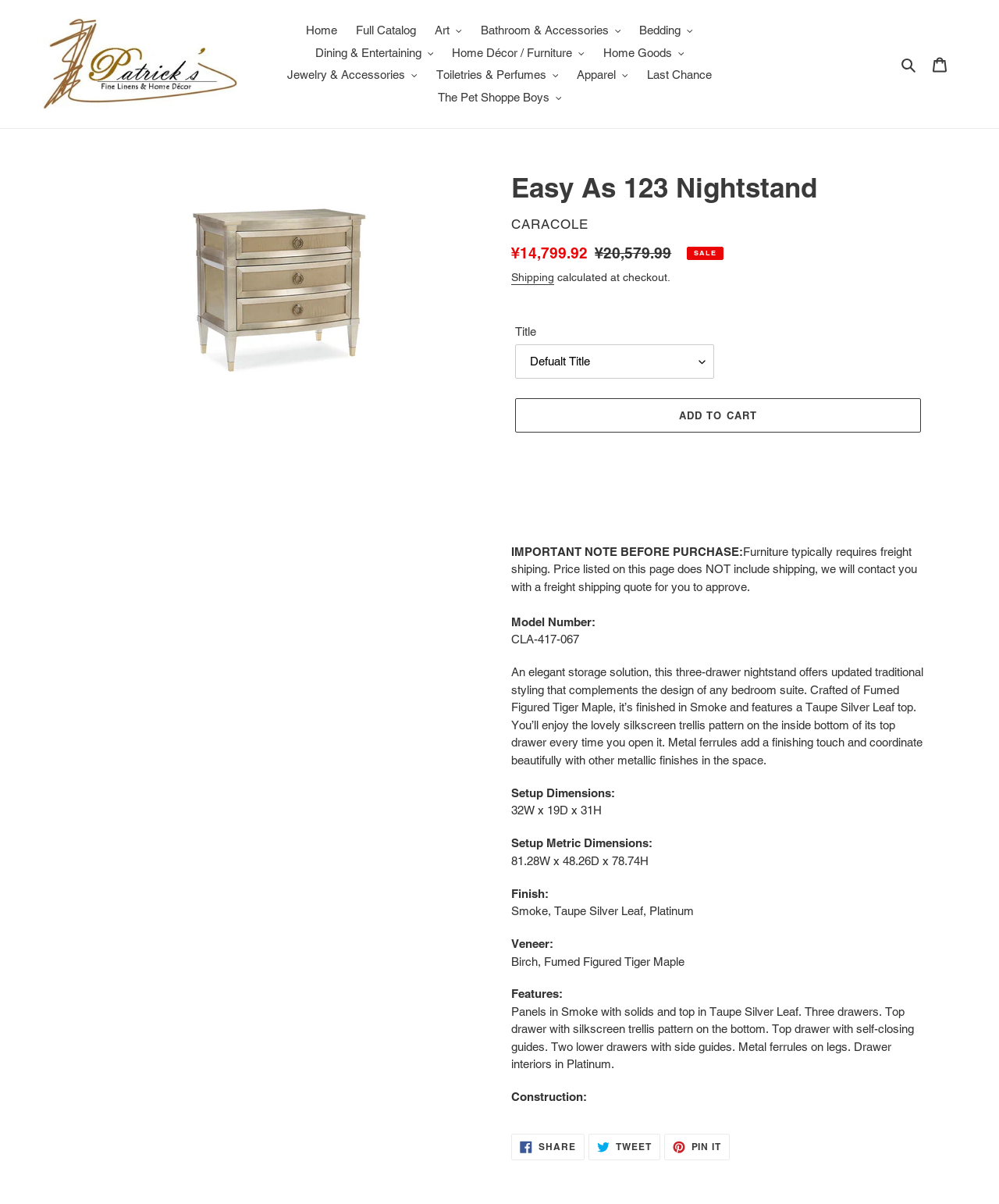Identify the bounding box for the UI element described as: "Toiletries & Perfumes". Ensure the coordinates are four float numbers between 0 and 1, formatted as [left, top, right, bottom].

[0.429, 0.053, 0.567, 0.072]